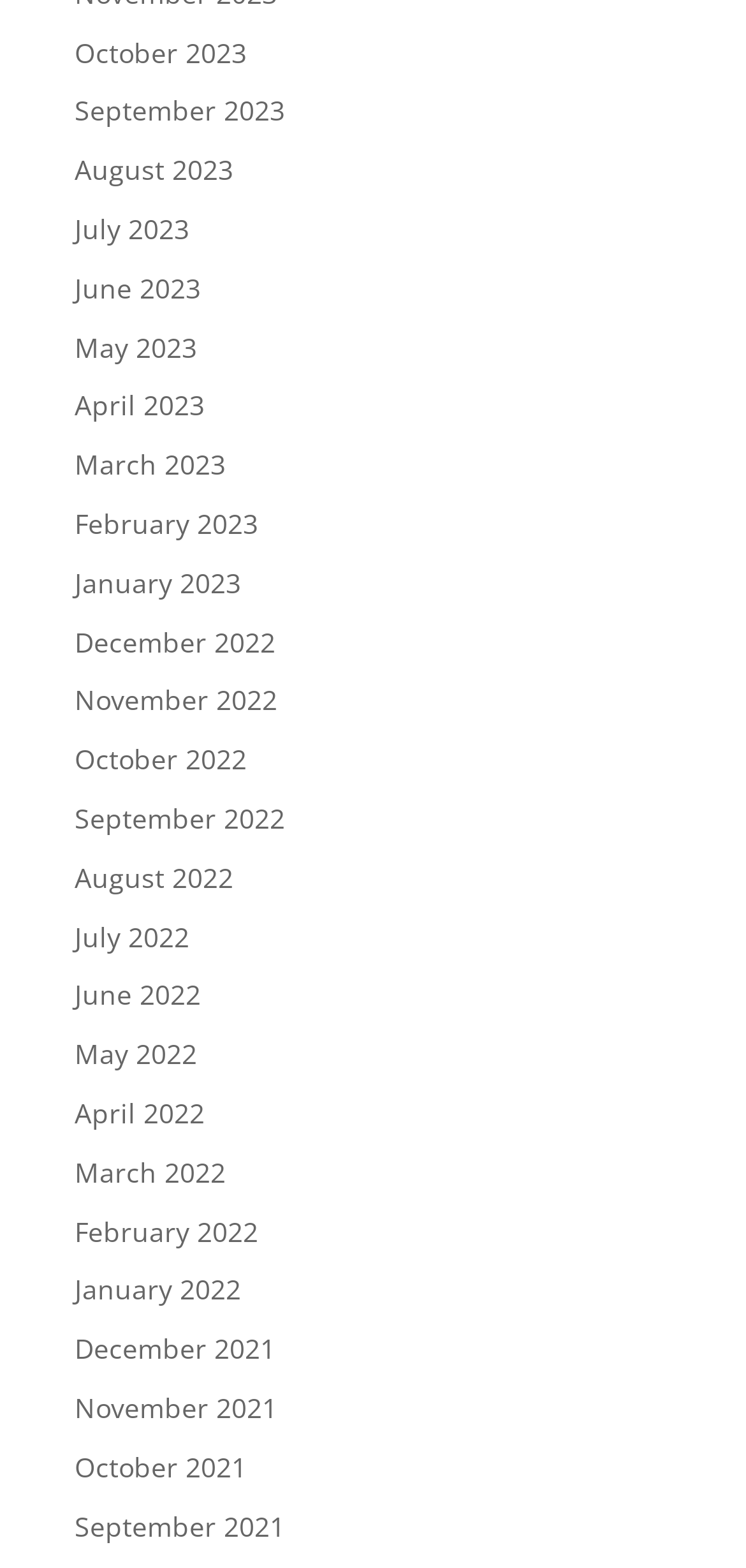How many links are there on the webpage?
Refer to the image and answer the question using a single word or phrase.

24